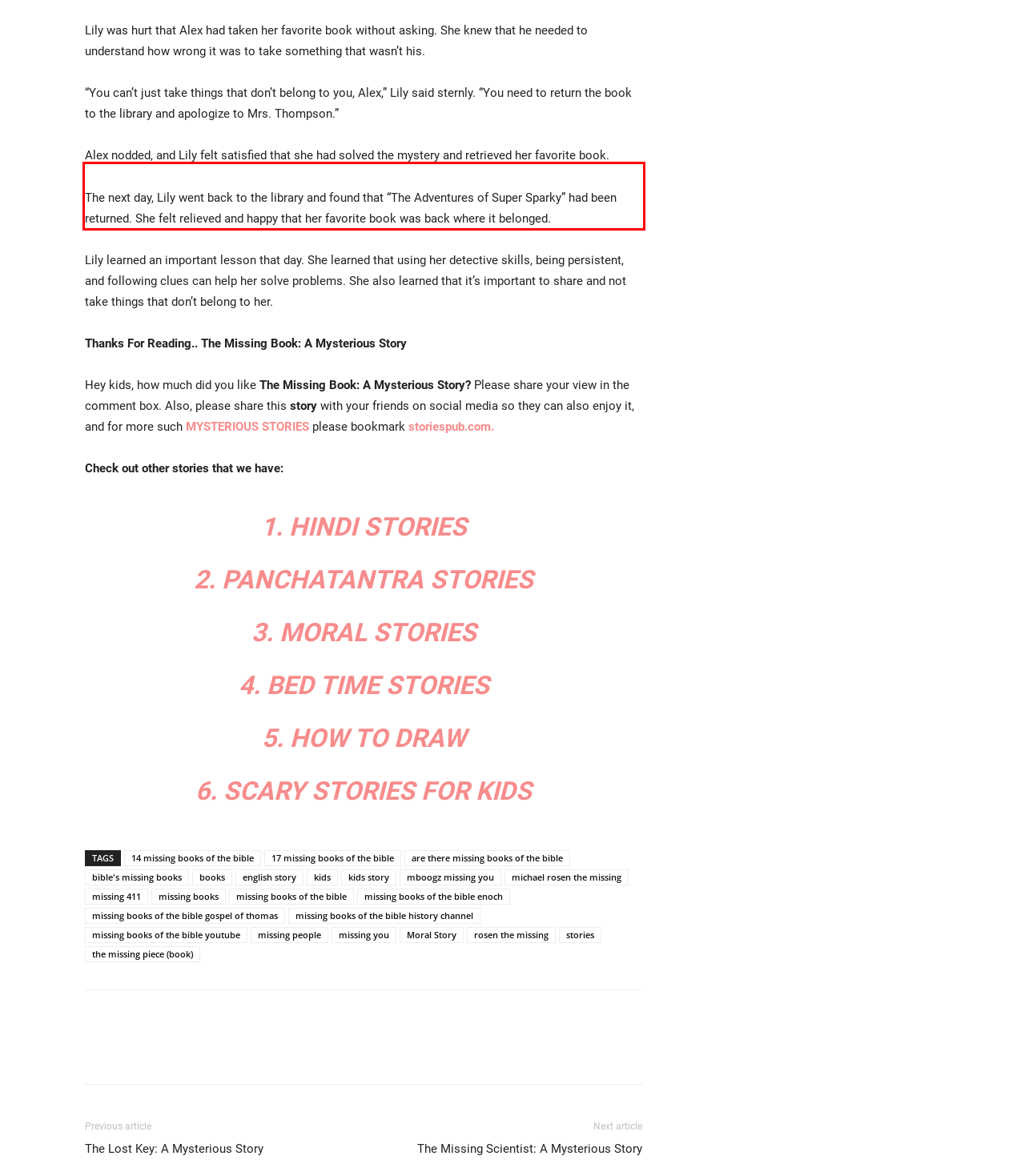Given a screenshot of a webpage containing a red bounding box, perform OCR on the text within this red bounding box and provide the text content.

Lily learned an important lesson that day. She learned that using her detective skills, being persistent, and following clues can help her solve problems. She also learned that it’s important to share and not take things that don’t belong to her.